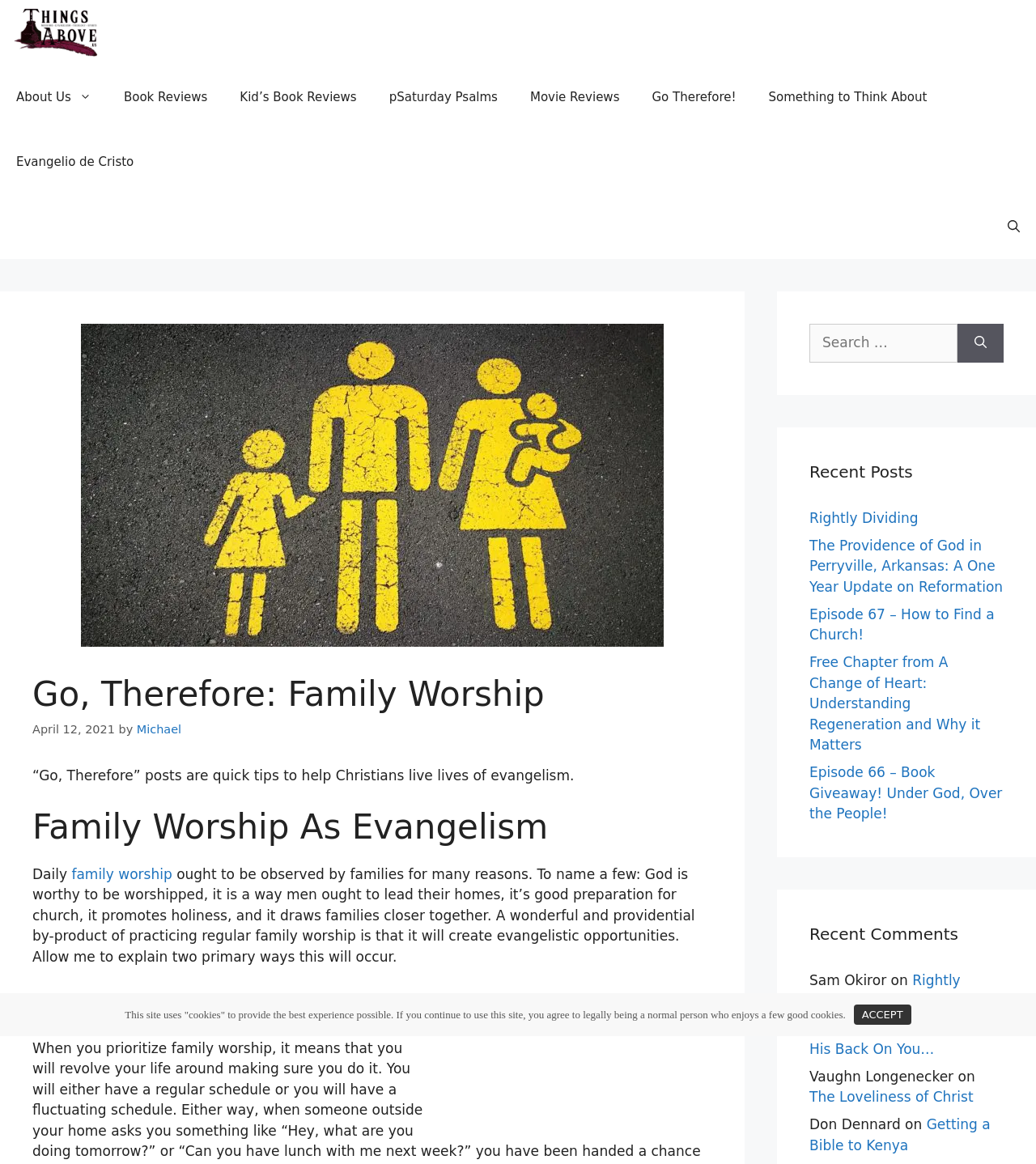Identify the bounding box coordinates of the region that should be clicked to execute the following instruction: "Search for something".

[0.781, 0.278, 0.924, 0.311]